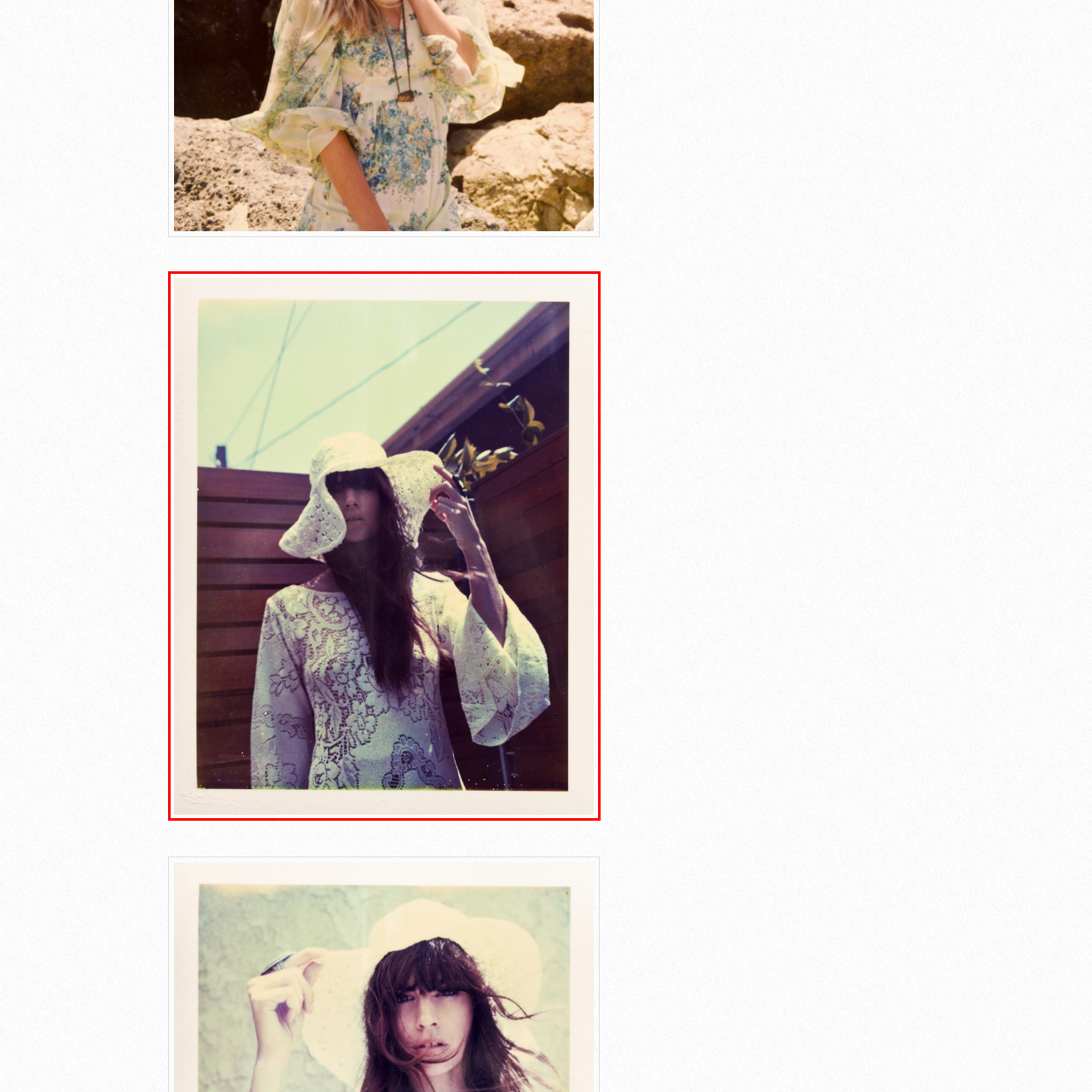What type of hat is the woman wearing? Check the image surrounded by the red bounding box and reply with a single word or a short phrase.

Crocheted